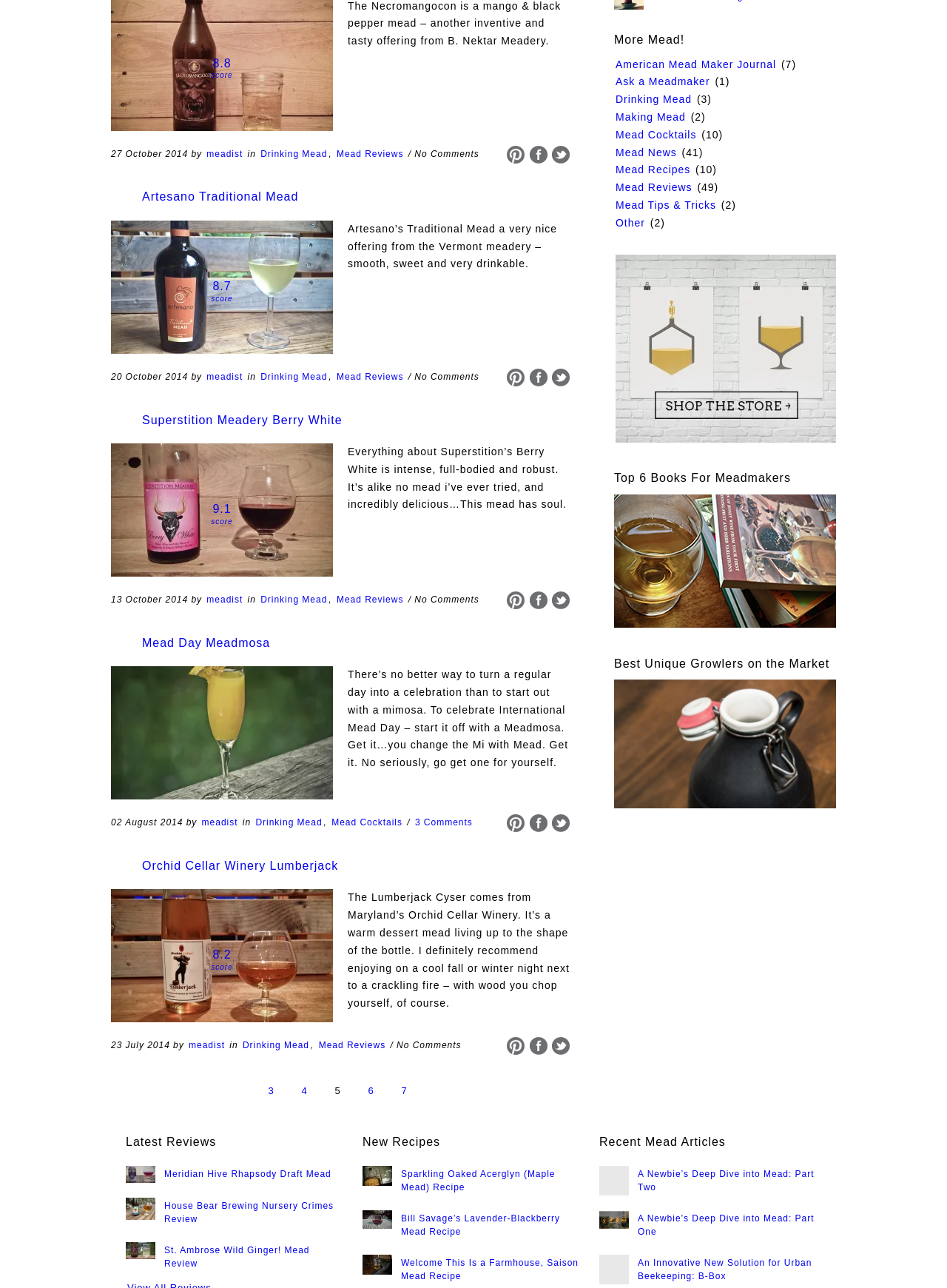How many comments are there on the Mead Day Meadmosa article?
Please provide a comprehensive answer based on the contents of the image.

The footer of the Mead Day Meadmosa article has a link '3 Comments', so there are 3 comments on this article.